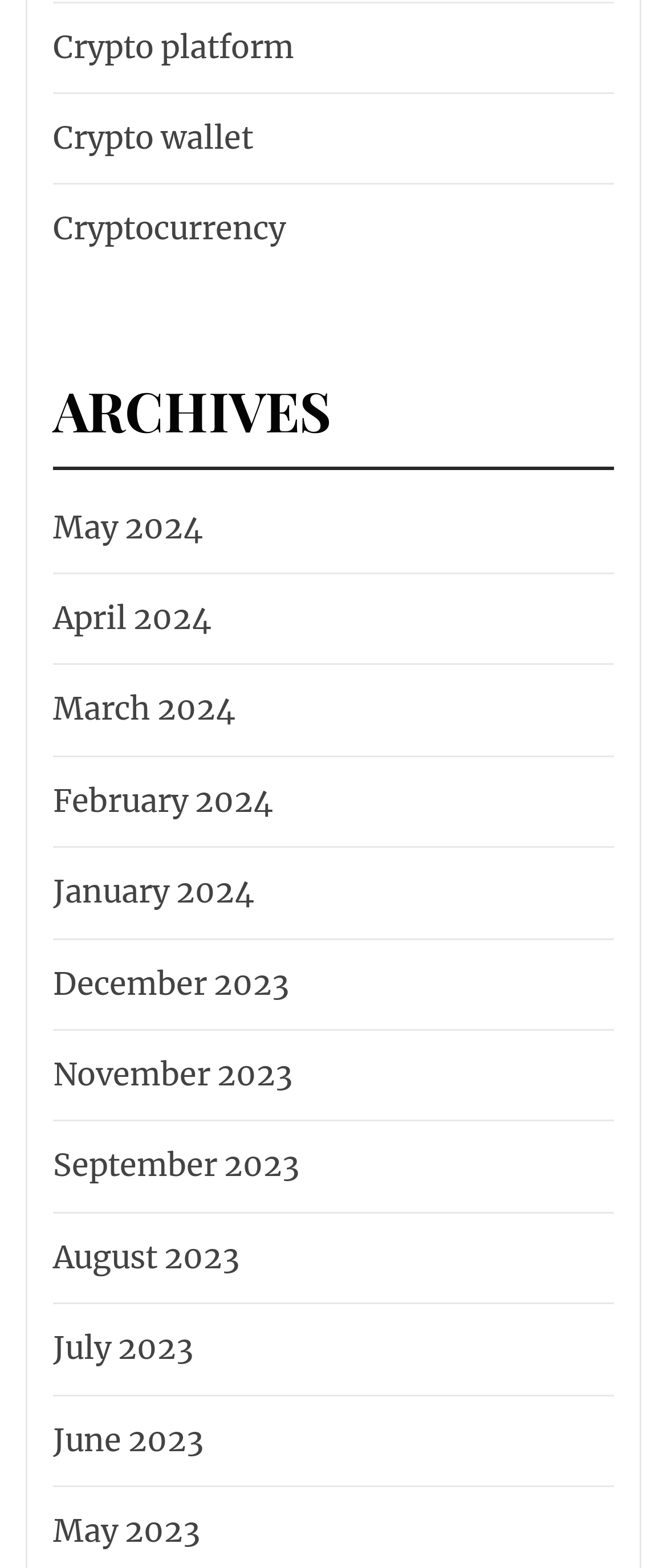Please identify the bounding box coordinates of the element's region that I should click in order to complete the following instruction: "Visit June 2023". The bounding box coordinates consist of four float numbers between 0 and 1, i.e., [left, top, right, bottom].

[0.067, 0.901, 0.305, 0.936]